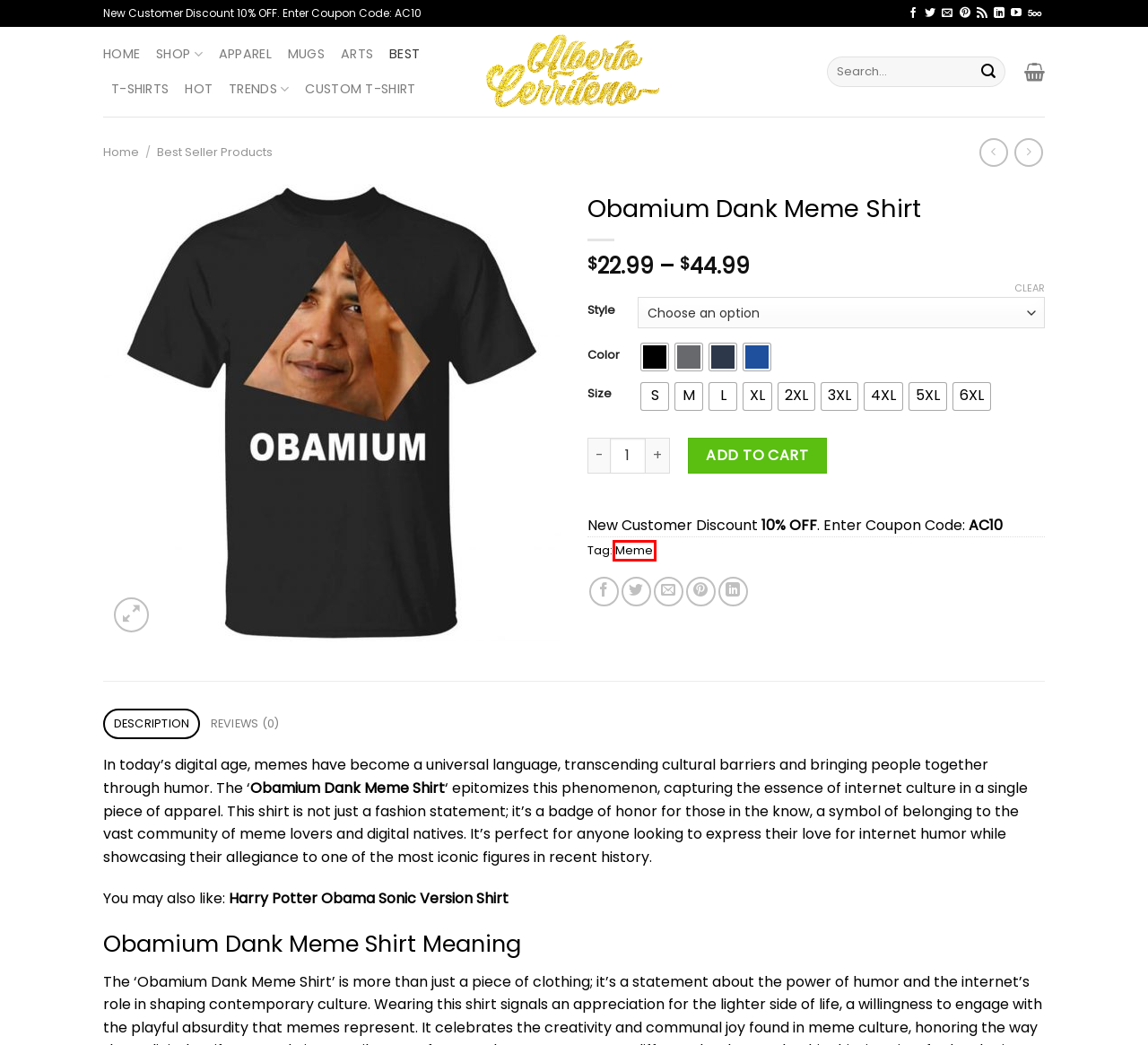Examine the screenshot of a webpage with a red rectangle bounding box. Select the most accurate webpage description that matches the new webpage after clicking the element within the bounding box. Here are the candidates:
A. Shop
B. T-Shirts for Sale - Alberto Cerriteno
C. Cart
D. Alberto Cerriteno: T-Shirts, Hoodies, Mugs, Arts
E. Mugs
F. Custom T-Shirt Design Service
G. Meme Merch & T-Shirts, Hoodies, Long Sleeve, Mug - Alberto Cerriteno
H. Hot Seller Products T-Shirts, Hoodies, Long Sleeve, Mugs, Face Mask - Alberto Cerriteno

G